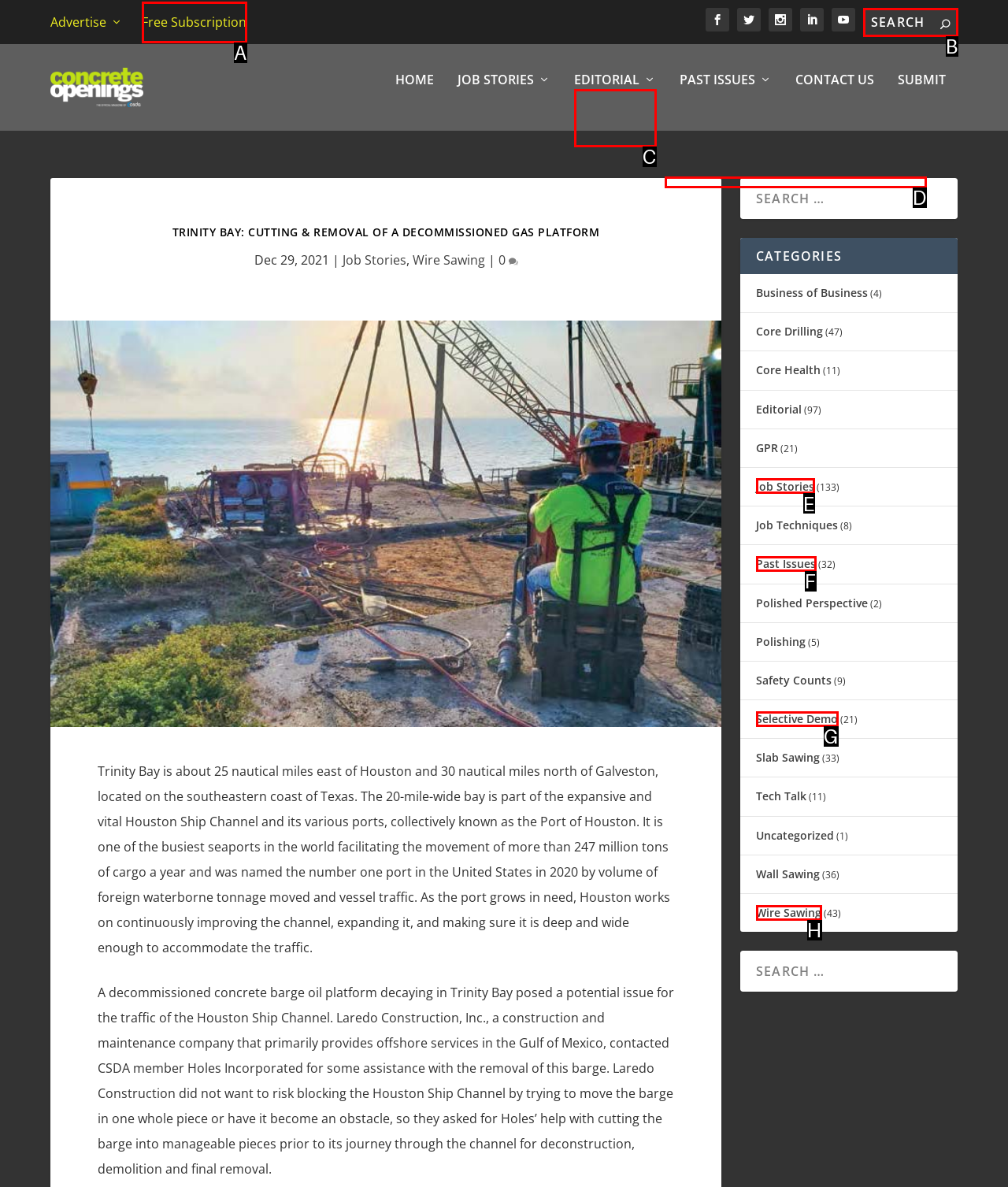Decide which letter you need to select to fulfill the task: Read the article about reorganizing my things and my life
Answer with the letter that matches the correct option directly.

None